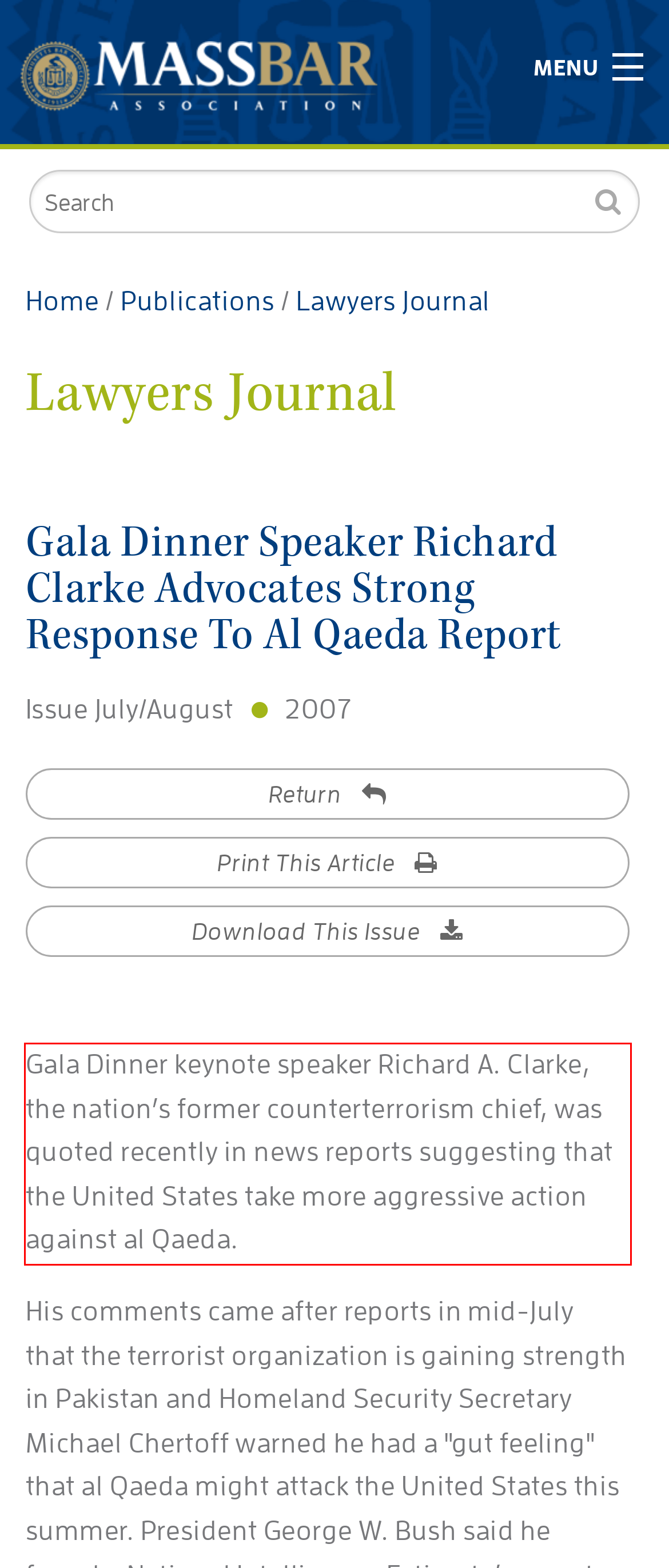Using the provided screenshot of a webpage, recognize the text inside the red rectangle bounding box by performing OCR.

Gala Dinner keynote speaker Richard A. Clarke, the nation’s former counterterrorism chief, was quoted recently in news reports suggesting that the United States take more aggressive action against al Qaeda.